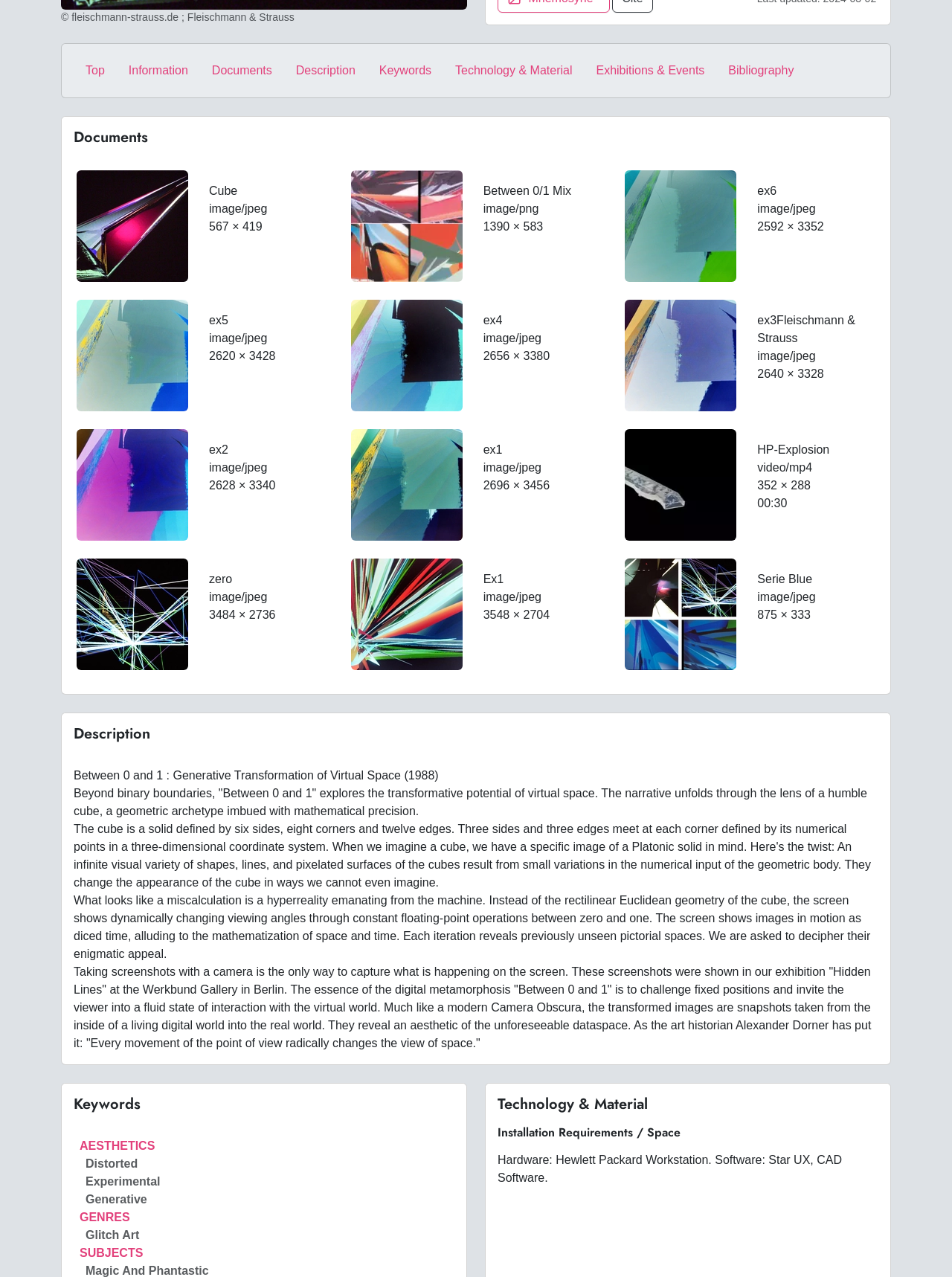Using the description: "Information", identify the bounding box of the corresponding UI element in the screenshot.

[0.122, 0.044, 0.21, 0.067]